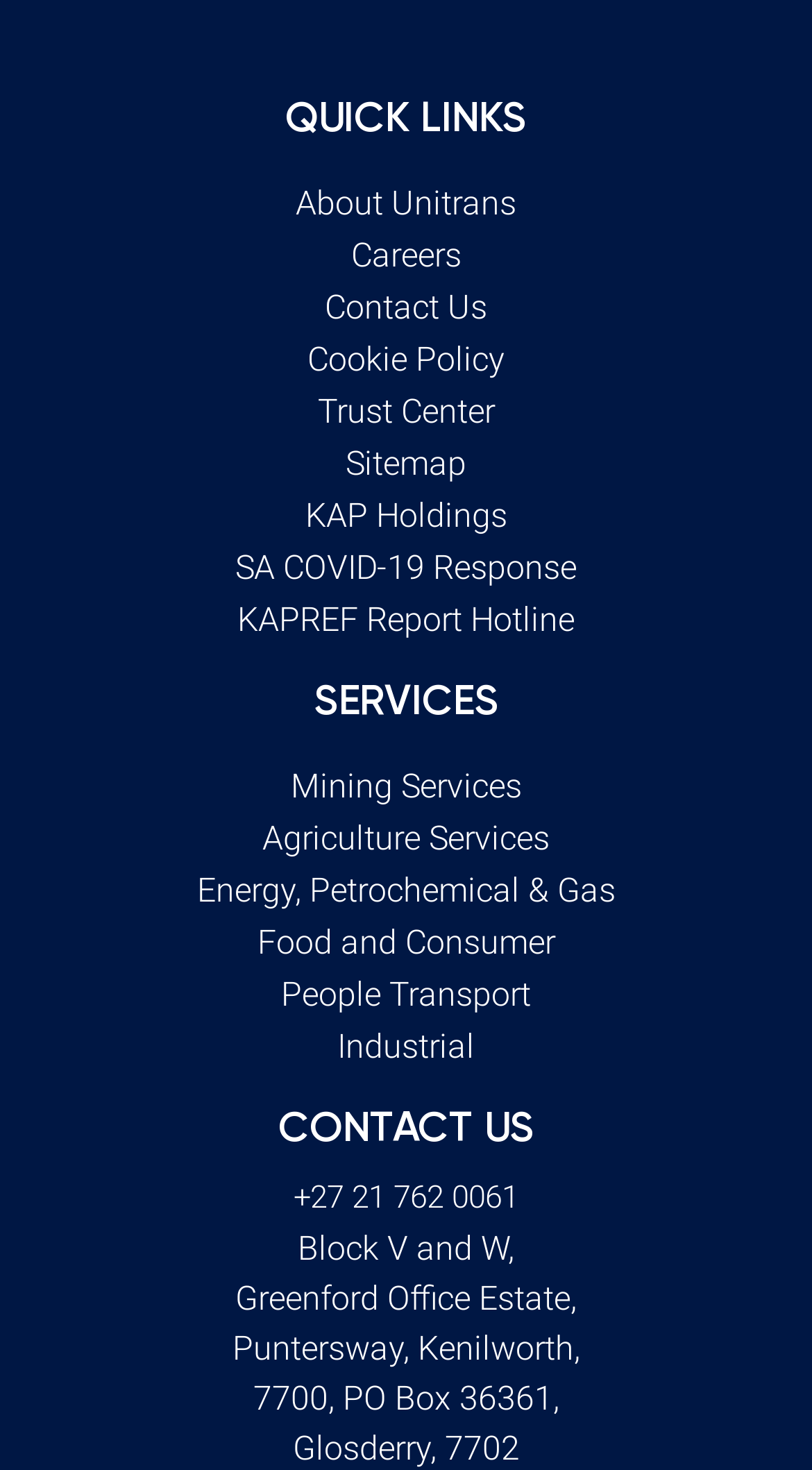Pinpoint the bounding box coordinates of the element you need to click to execute the following instruction: "call +27 21 762 0061". The bounding box should be represented by four float numbers between 0 and 1, in the format [left, top, right, bottom].

[0.026, 0.804, 0.974, 0.826]